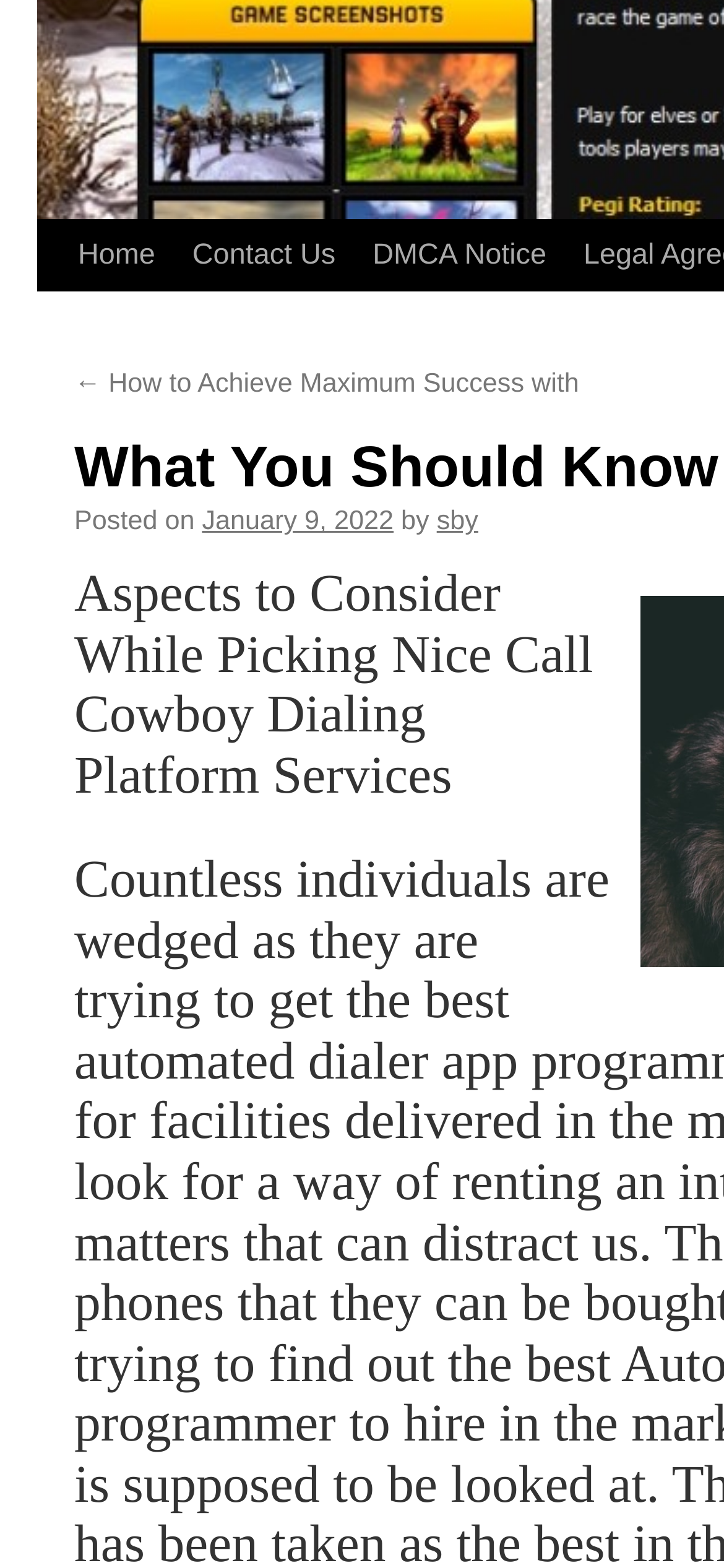Please find the bounding box coordinates (top-left x, top-left y, bottom-right x, bottom-right y) in the screenshot for the UI element described as follows: Home

[0.082, 0.141, 0.222, 0.186]